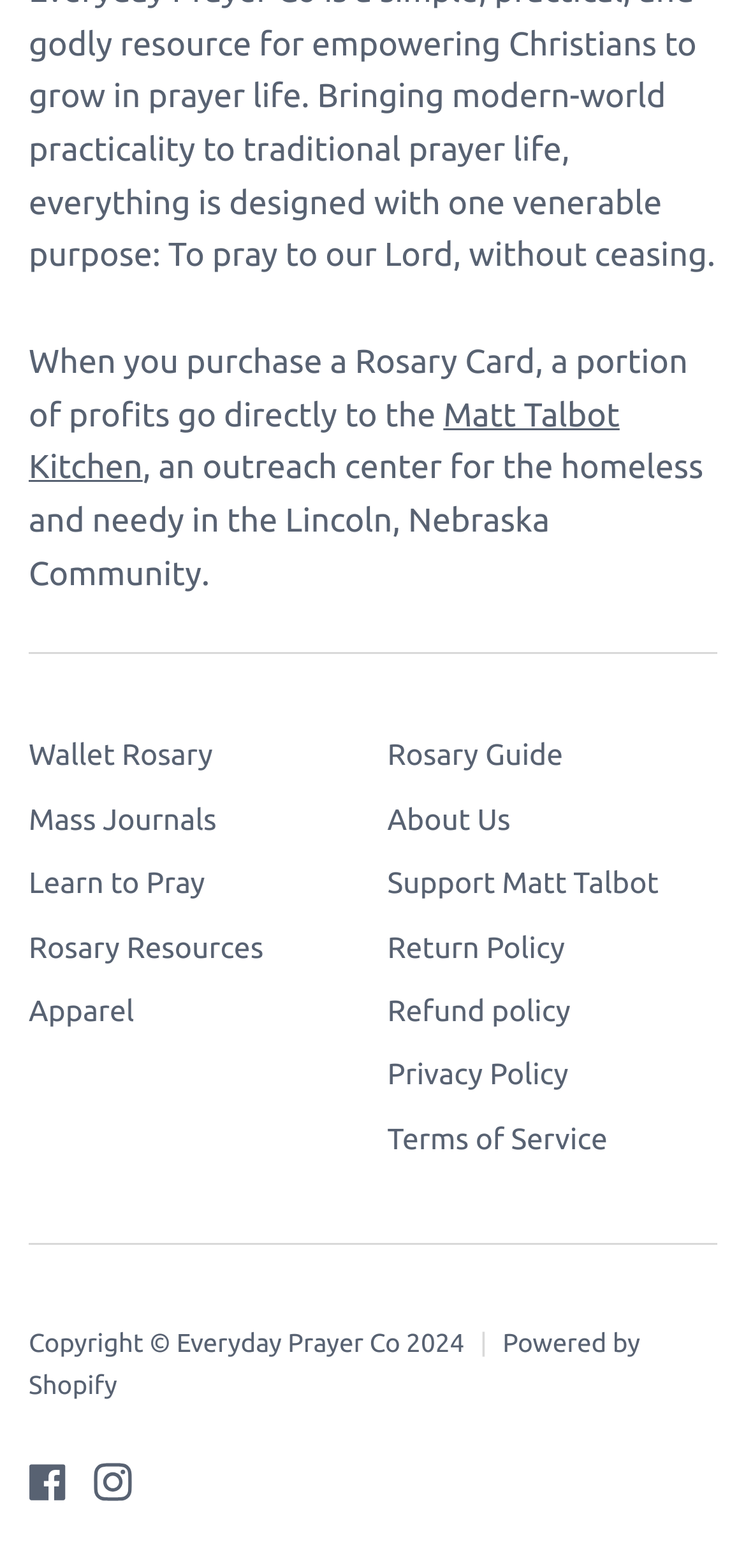Identify the bounding box of the UI component described as: "Apparel".

[0.038, 0.634, 0.18, 0.66]